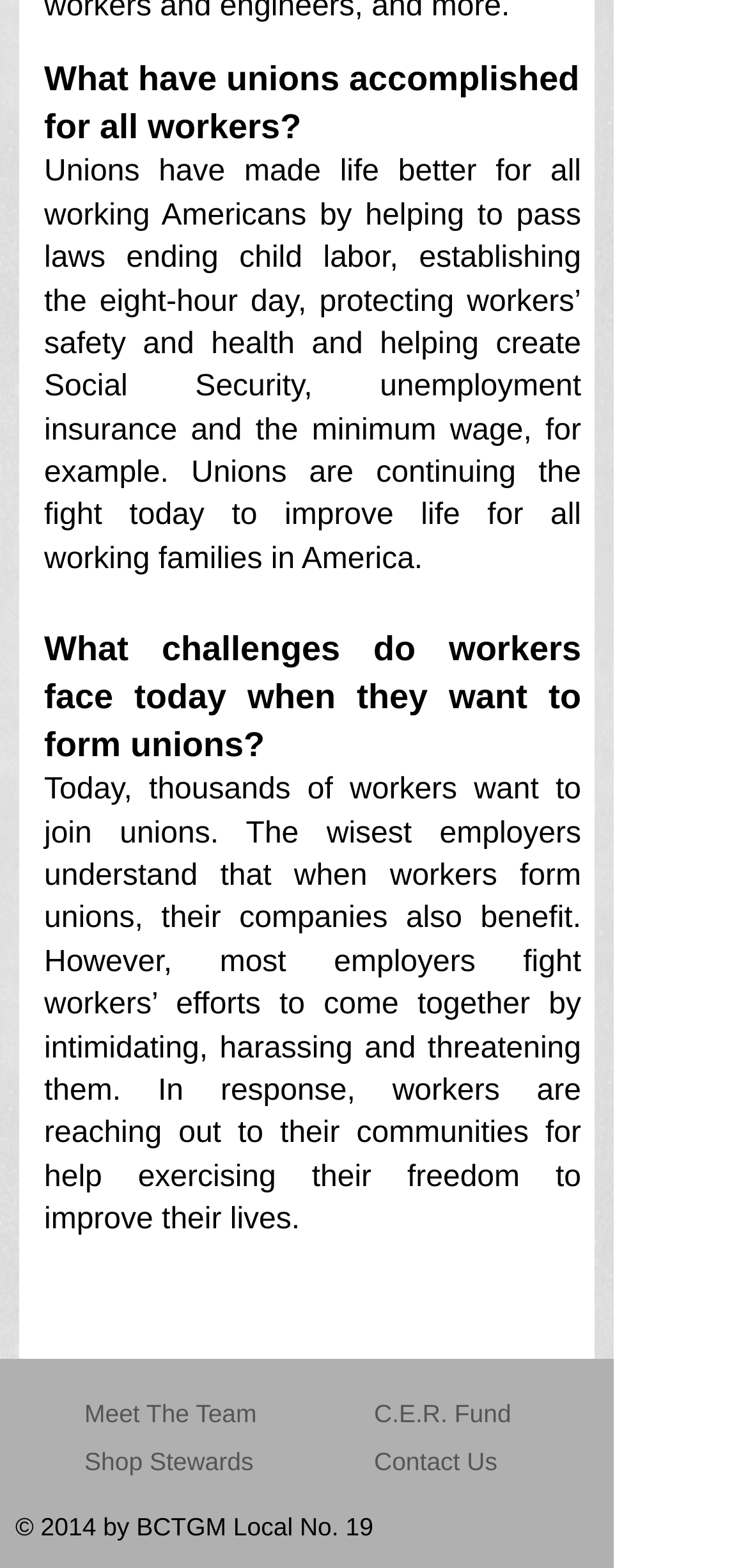Answer the question briefly using a single word or phrase: 
What have unions accomplished for workers?

Passed laws, improved safety